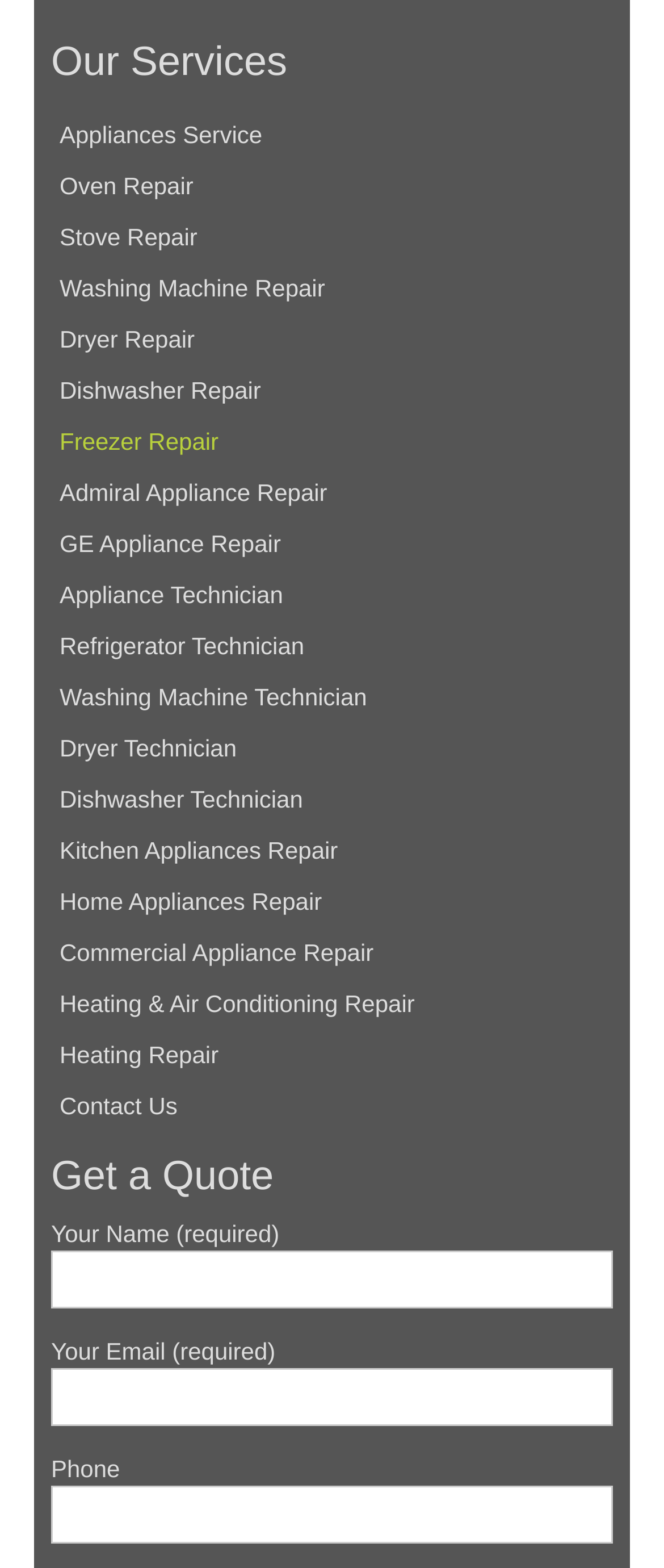Please reply to the following question with a single word or a short phrase:
How many contact methods are provided?

3